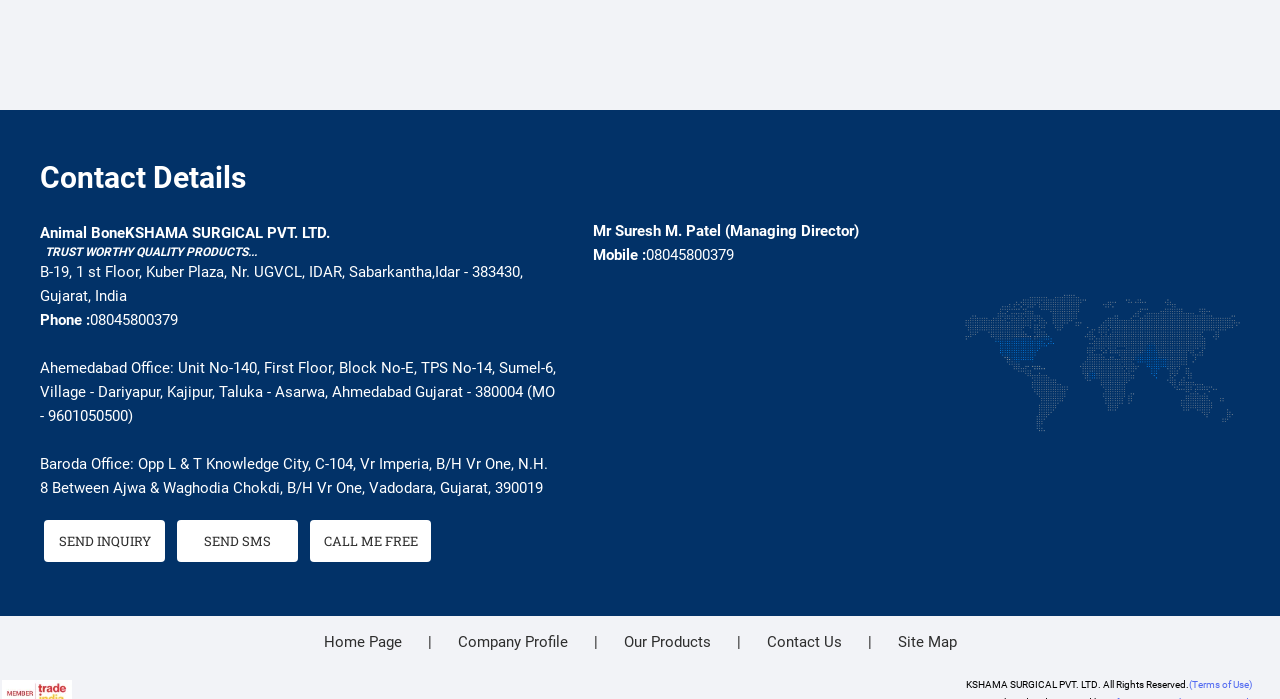Using floating point numbers between 0 and 1, provide the bounding box coordinates in the format (top-left x, top-left y, bottom-right x, bottom-right y). Locate the UI element described here: (Terms of Use)

[0.929, 0.972, 0.978, 0.988]